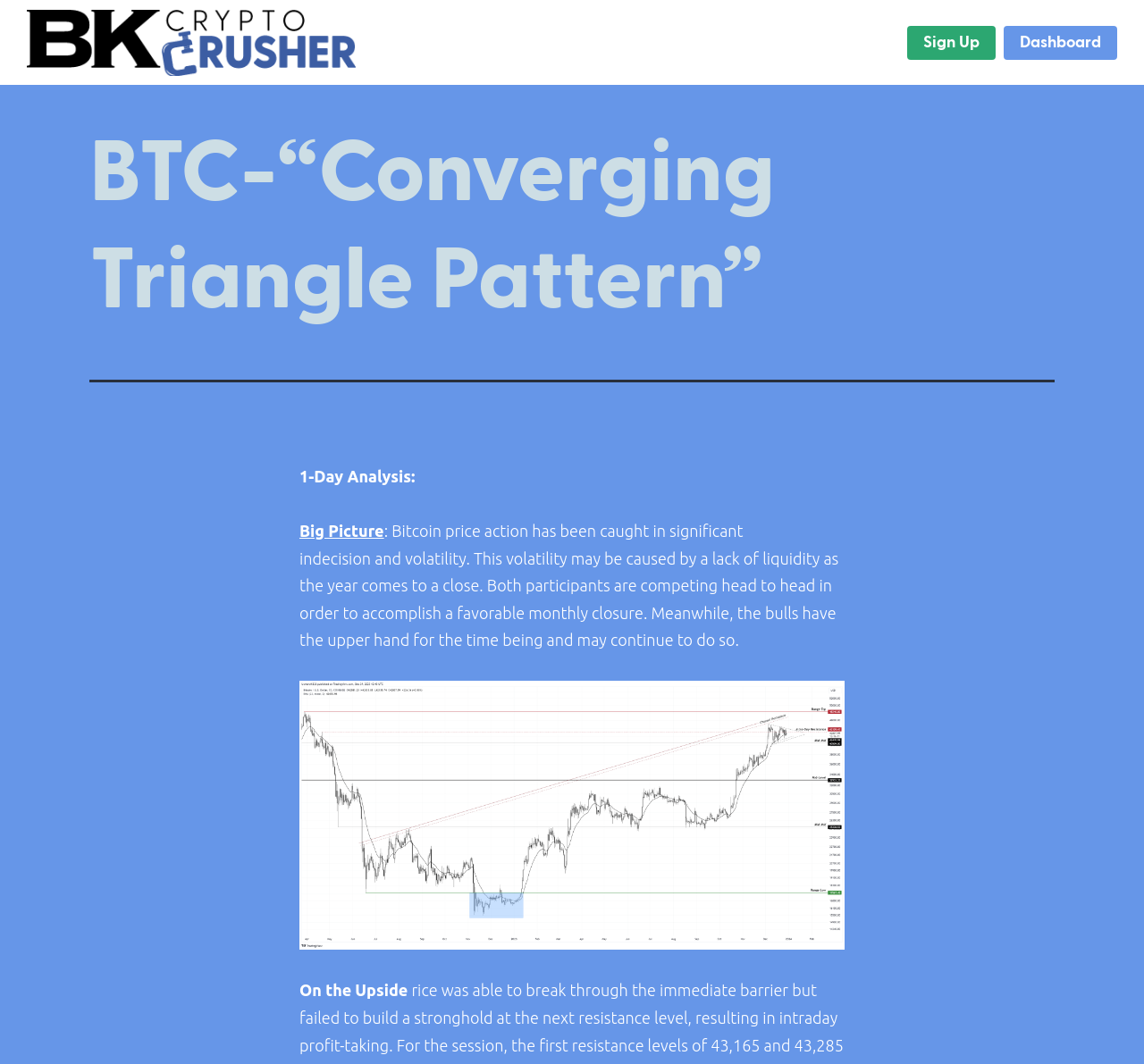Determine the bounding box coordinates of the UI element that matches the following description: "Dashboard". The coordinates should be four float numbers between 0 and 1 in the format [left, top, right, bottom].

[0.877, 0.024, 0.977, 0.056]